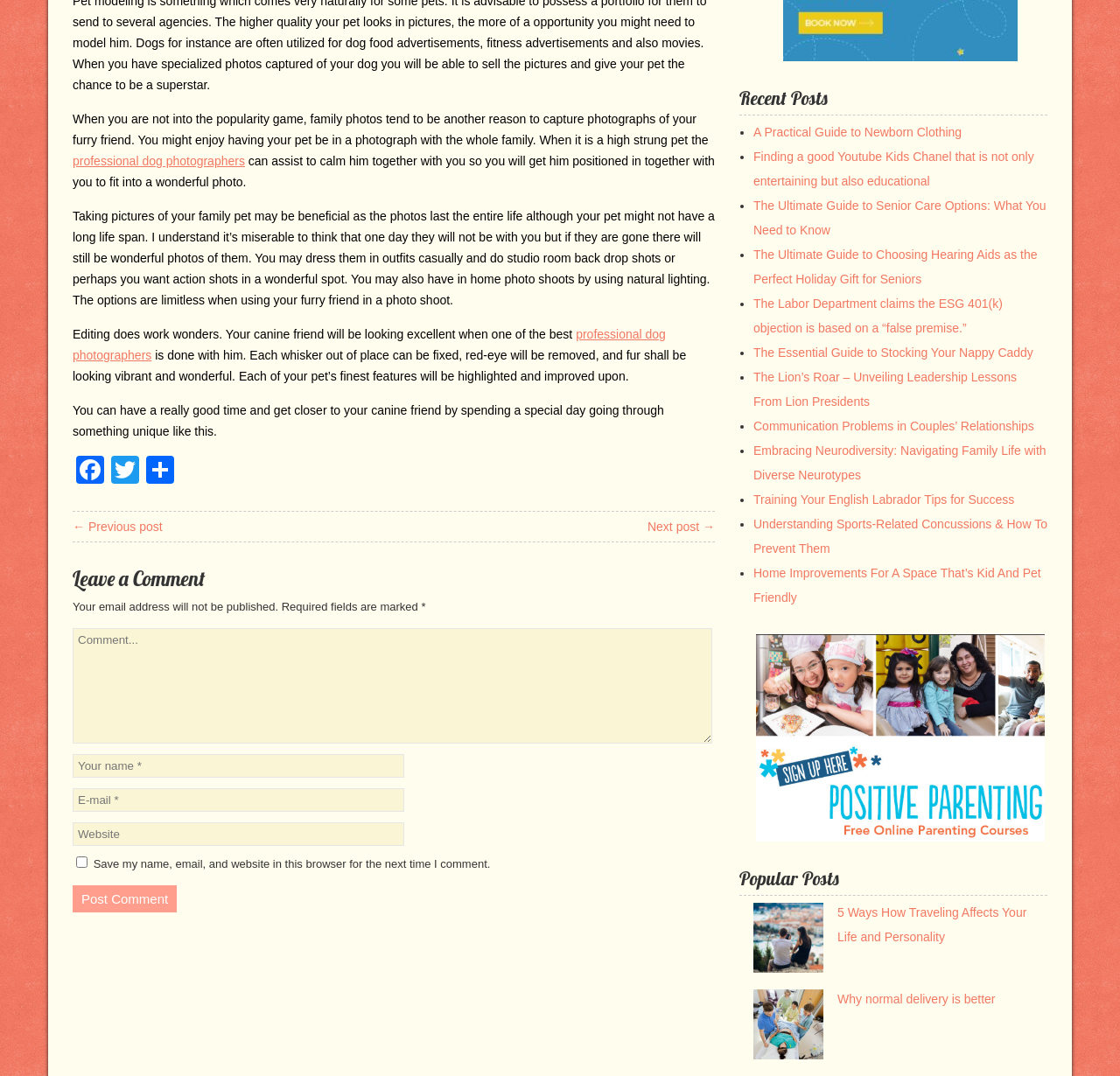Determine the bounding box coordinates for the area that should be clicked to carry out the following instruction: "Enter a comment in the text box".

[0.065, 0.584, 0.636, 0.691]